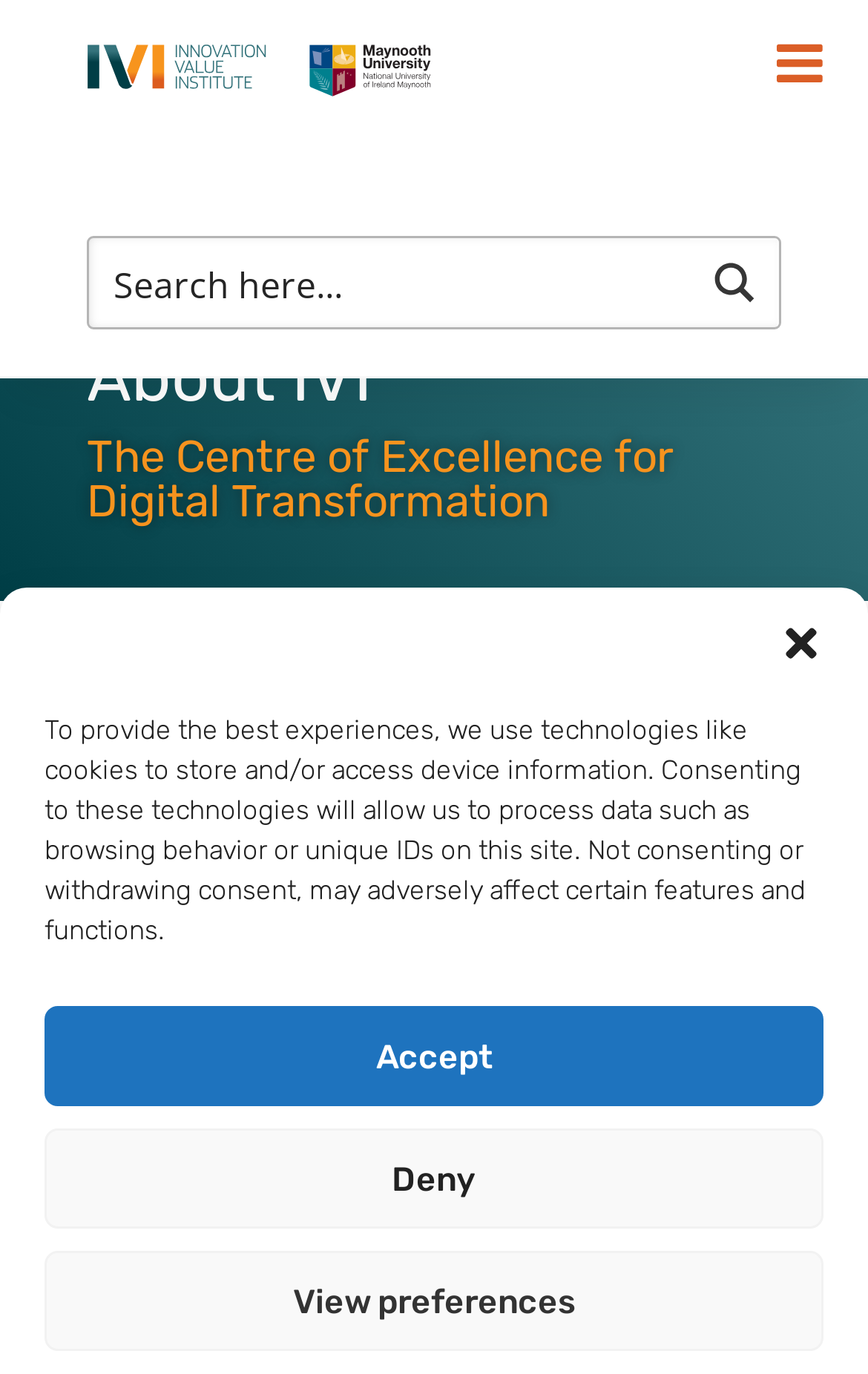Please give a one-word or short phrase response to the following question: 
What is the theme of the research institute?

Digital transformation